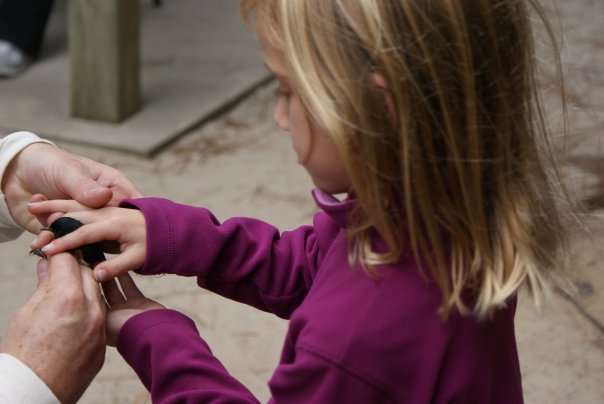Where is the bird banding activity taking place? Using the information from the screenshot, answer with a single word or phrase.

Park or training area